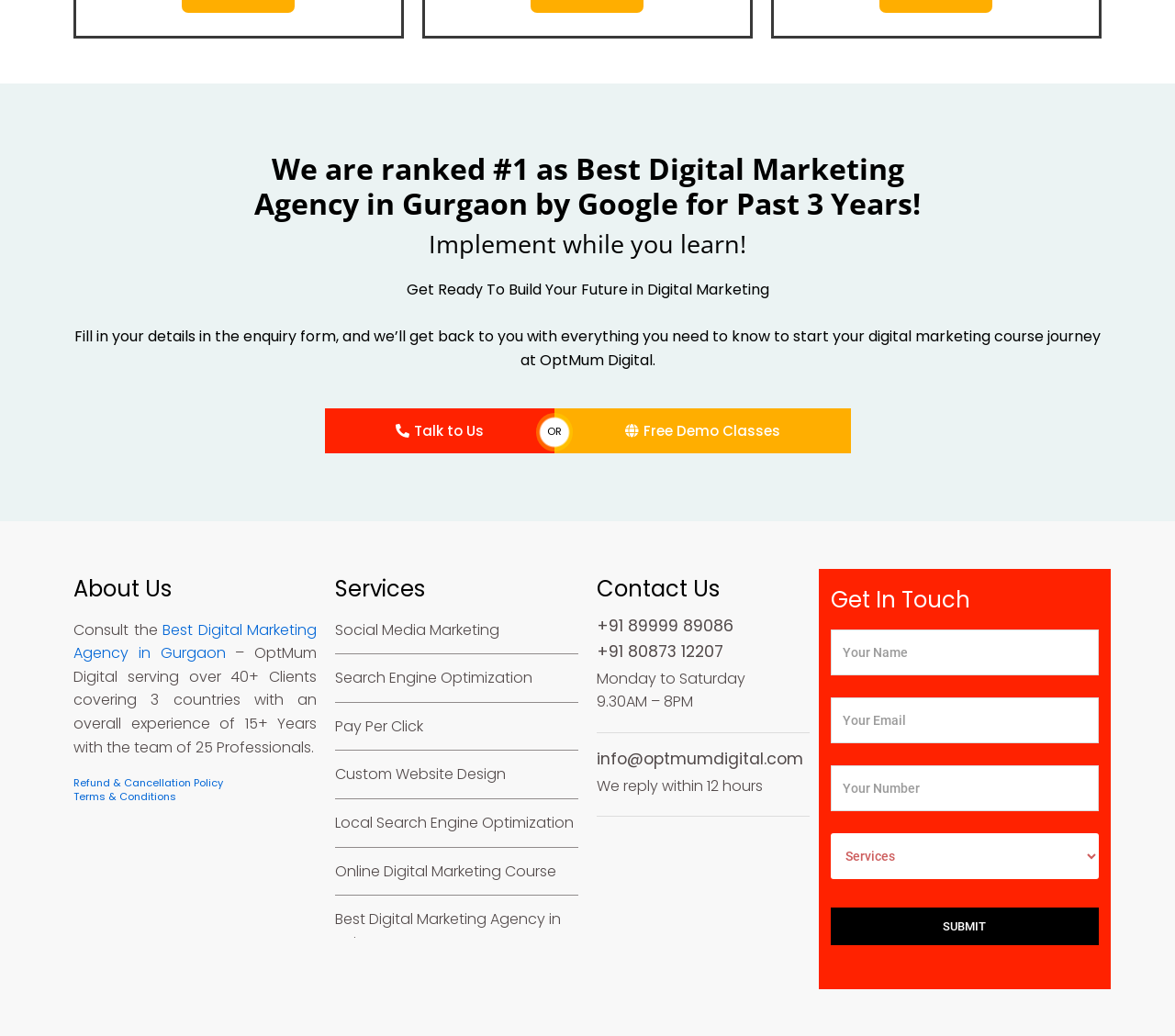Please specify the coordinates of the bounding box for the element that should be clicked to carry out this instruction: "Fill in the 'Your Name' textbox". The coordinates must be four float numbers between 0 and 1, formatted as [left, top, right, bottom].

[0.707, 0.608, 0.935, 0.652]